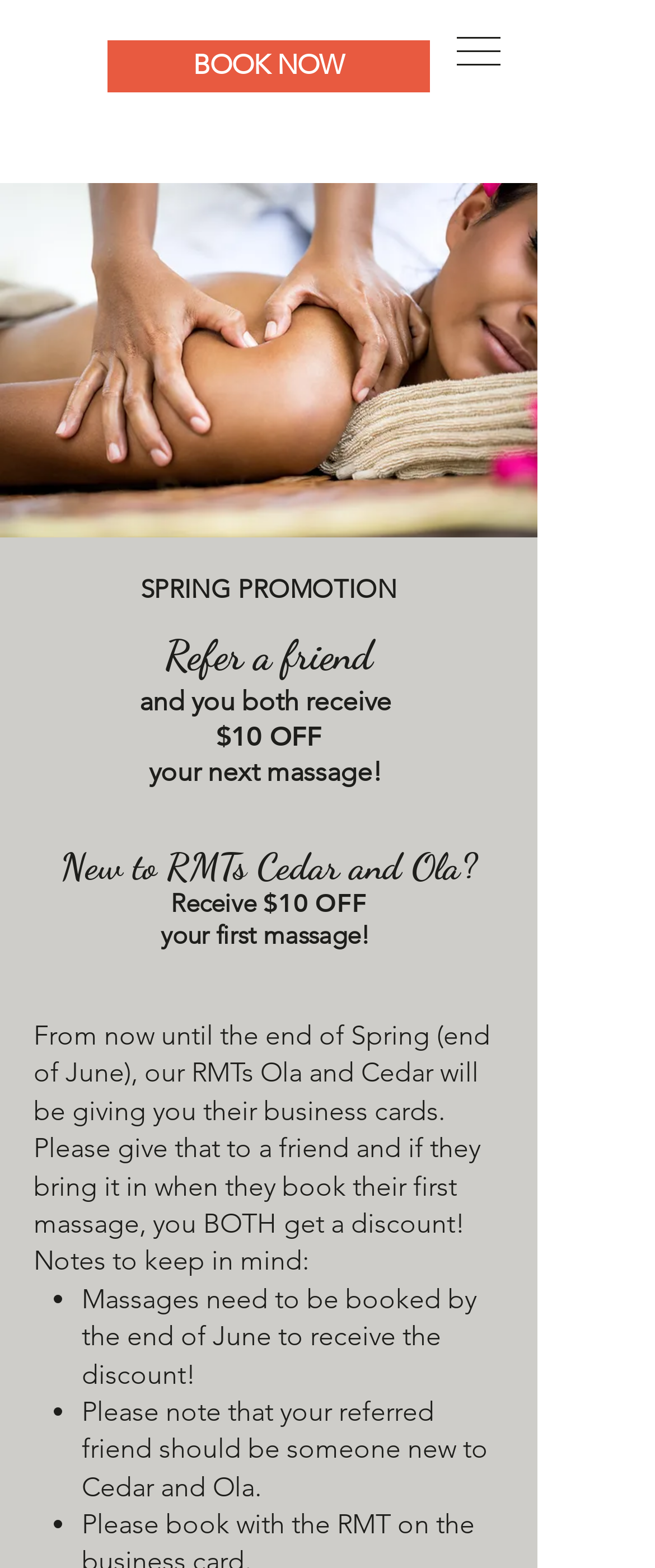Use one word or a short phrase to answer the question provided: 
How many promotions are mentioned on the webpage?

Two